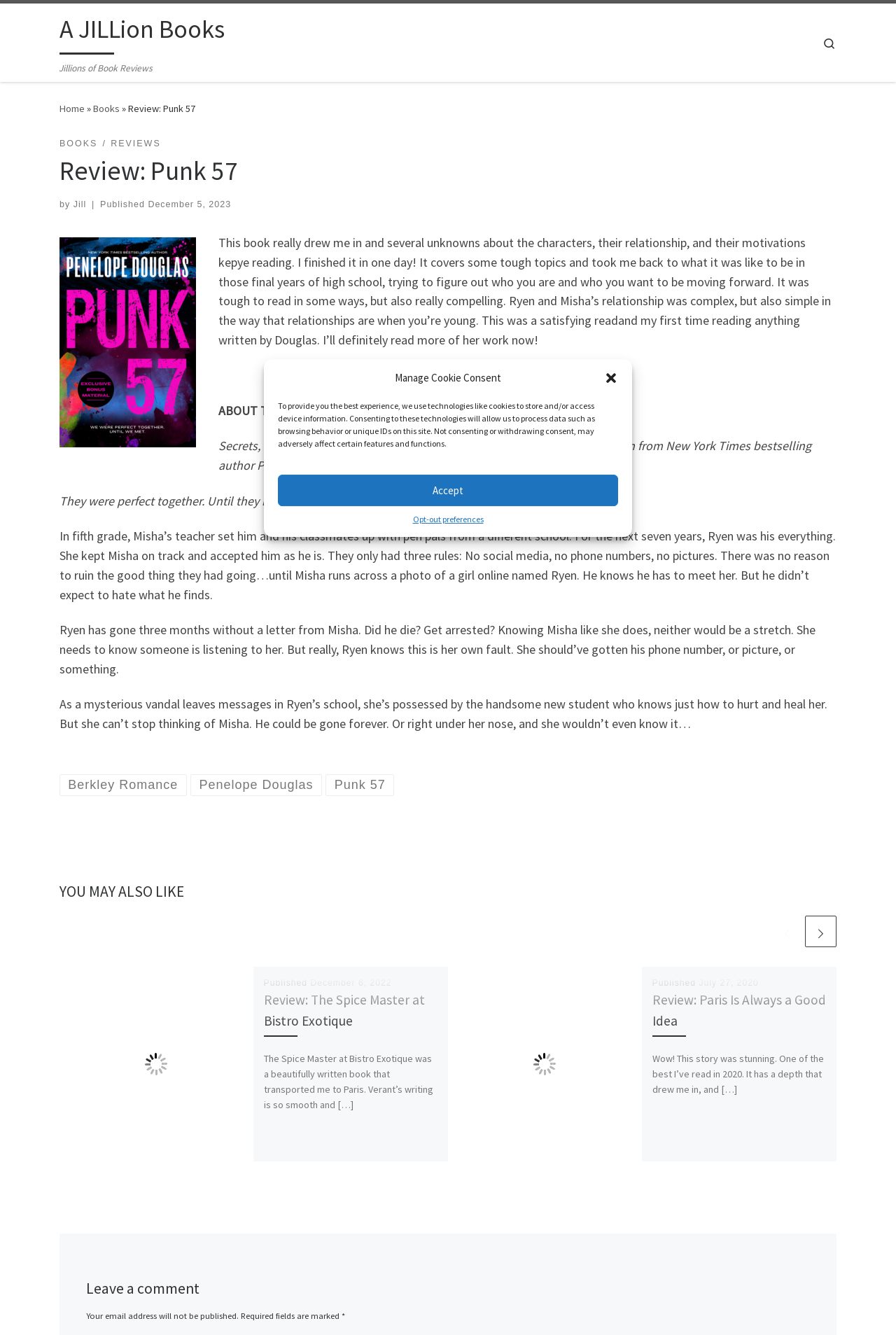What is the name of the book being reviewed?
Provide an in-depth answer to the question, covering all aspects.

Based on the webpage content, the article title 'Review: Punk 57' and the book description provided, it is clear that the book being reviewed is 'Punk 57'.